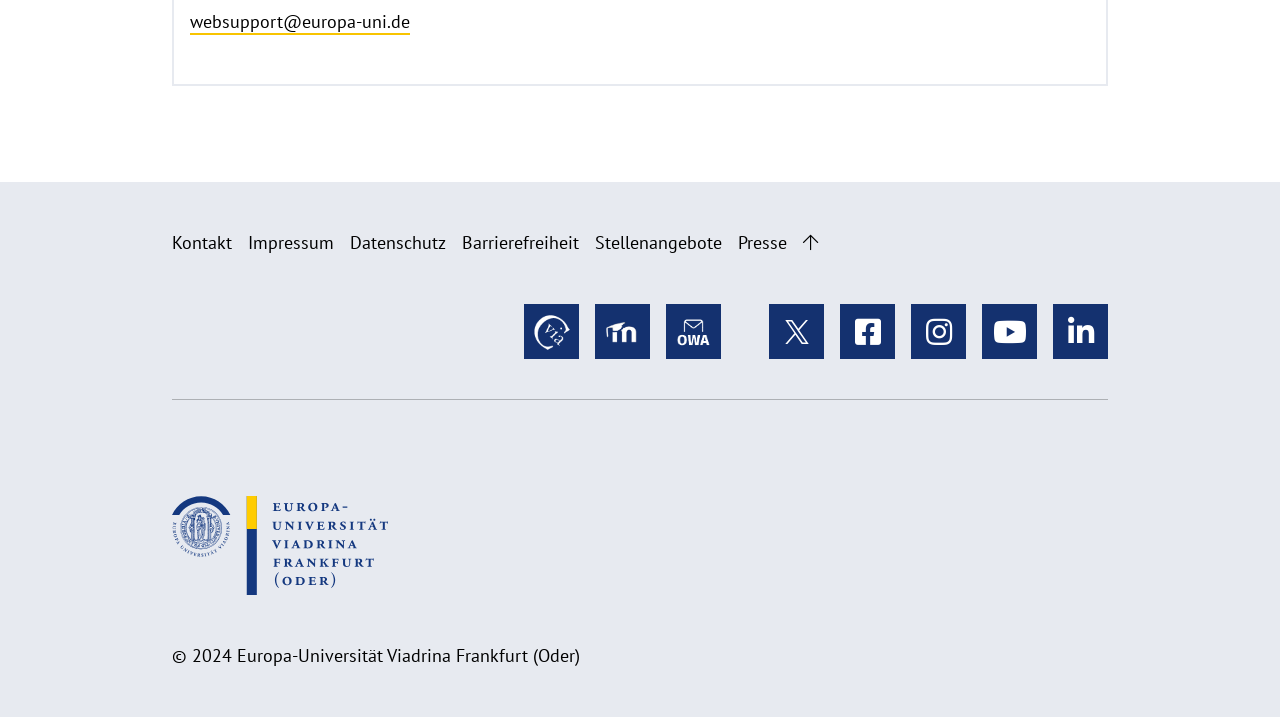Please find the bounding box coordinates in the format (top-left x, top-left y, bottom-right x, bottom-right y) for the given element description. Ensure the coordinates are floating point numbers between 0 and 1. Description: Veratta

None